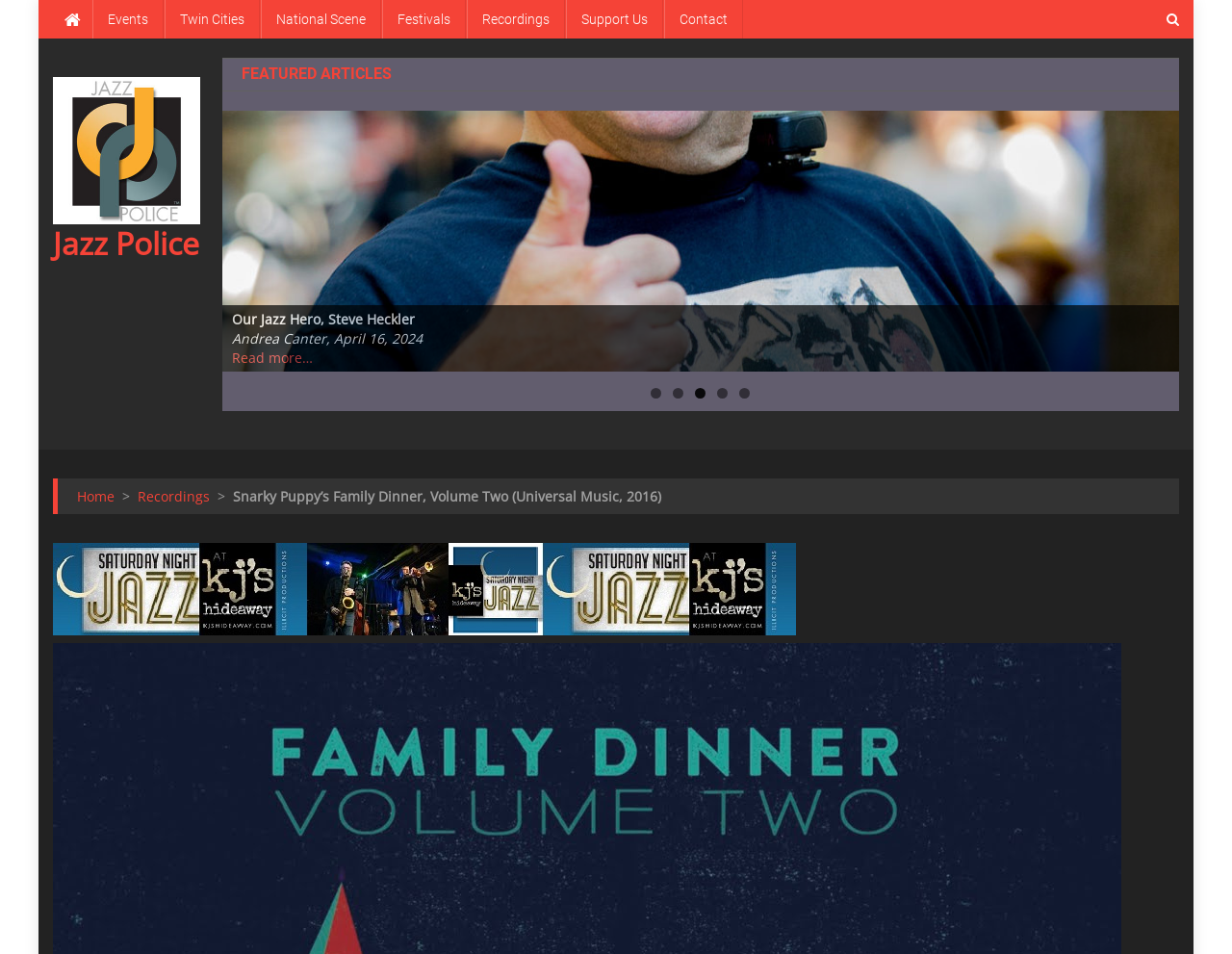Please identify the bounding box coordinates of the clickable element to fulfill the following instruction: "View the 'Saturday Night Jazz at kj's hideaway' event". The coordinates should be four float numbers between 0 and 1, i.e., [left, top, right, bottom].

[0.043, 0.606, 0.646, 0.625]